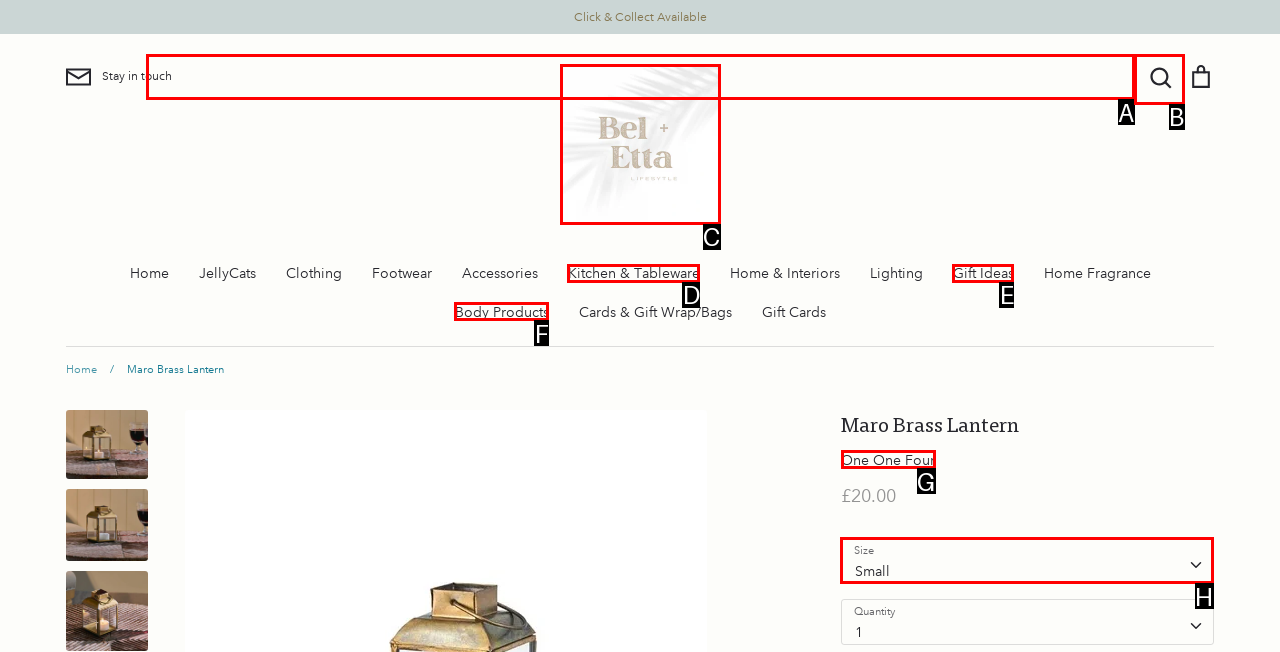For the instruction: contact Lizzy Traband, determine the appropriate UI element to click from the given options. Respond with the letter corresponding to the correct choice.

None